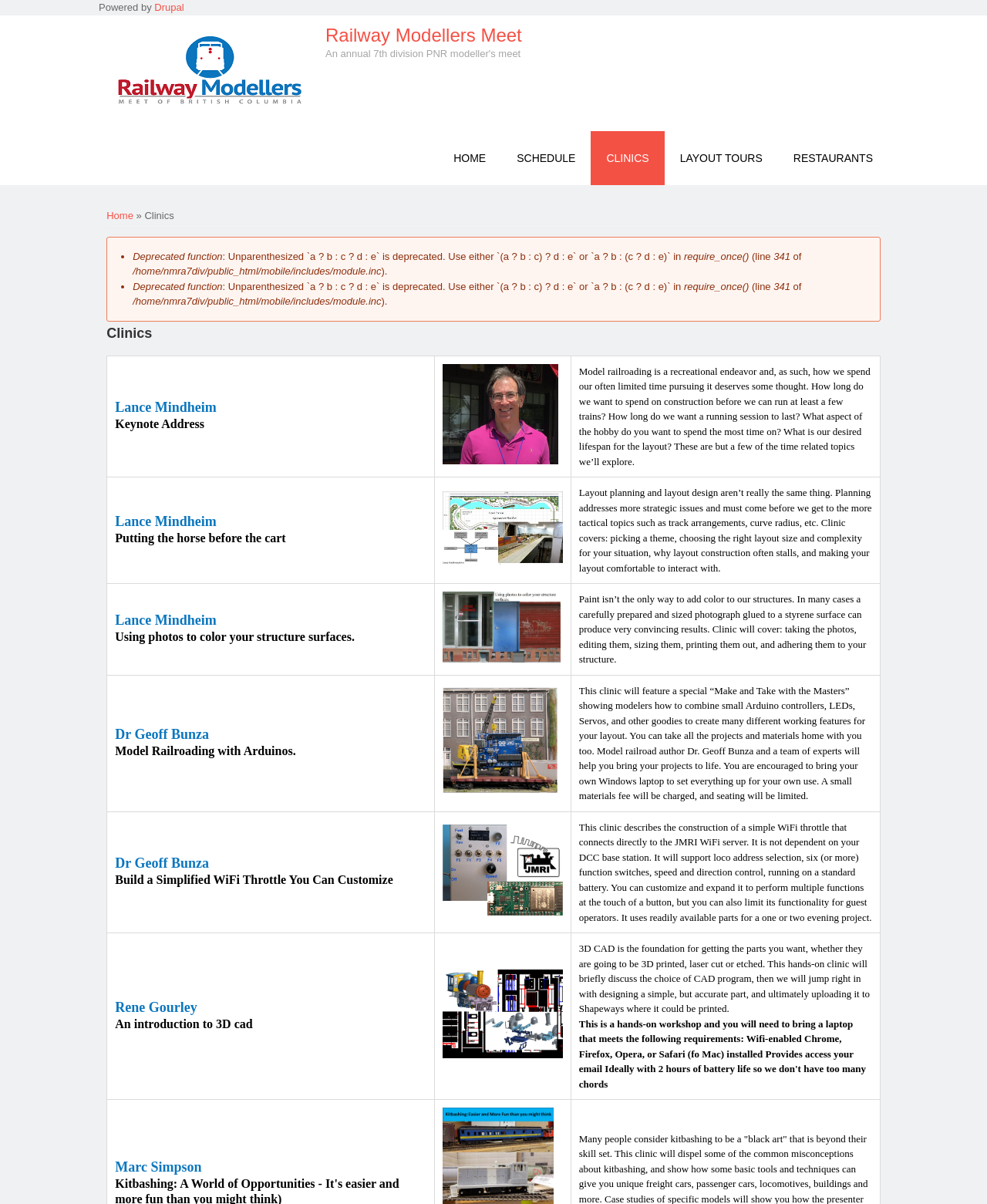What is the theme of the clinic titled 'Lance Mindheim Keynote Address'? Examine the screenshot and reply using just one word or a brief phrase.

Model railroading